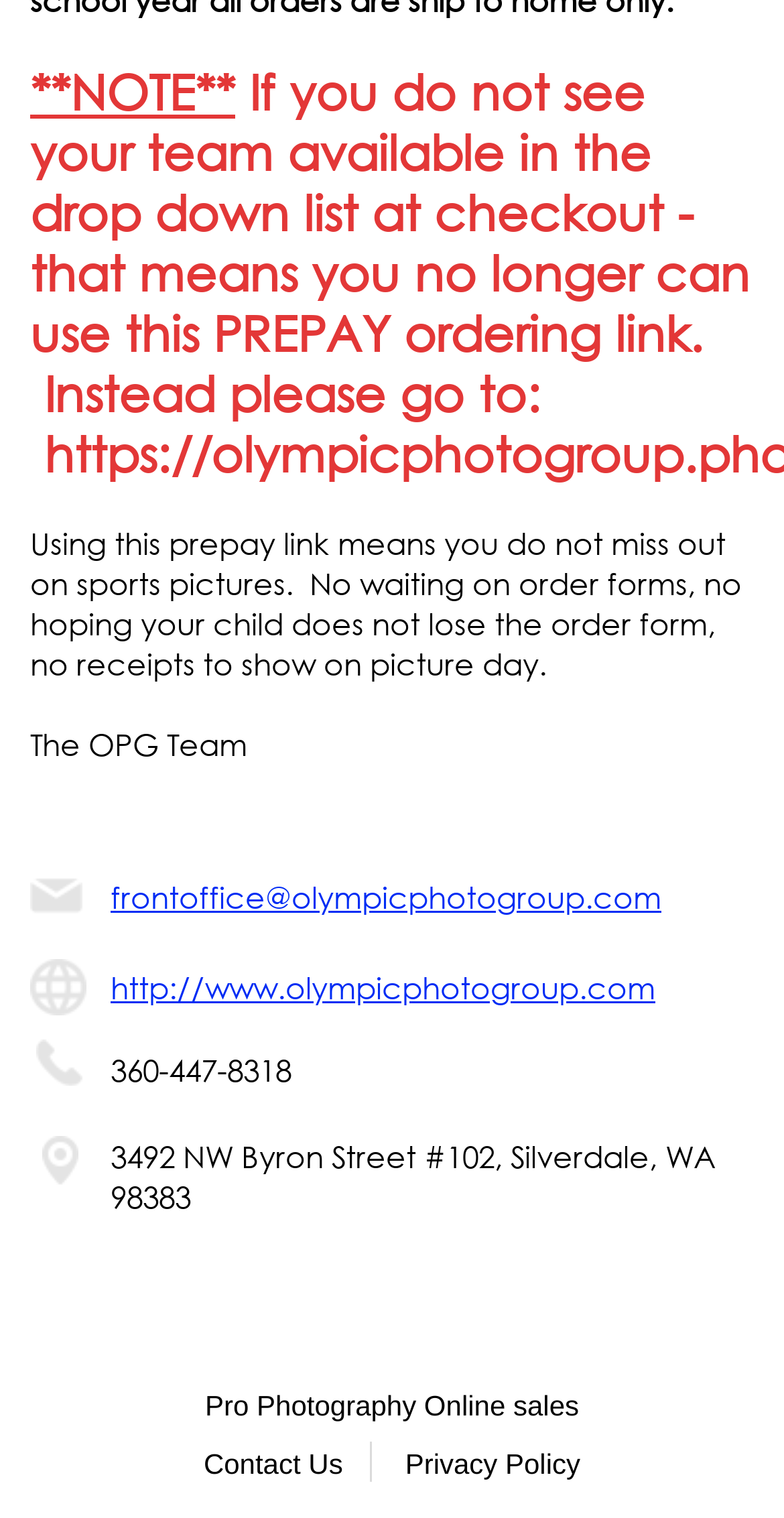Find the bounding box of the web element that fits this description: "Privacy Policy".

[0.517, 0.954, 0.74, 0.975]